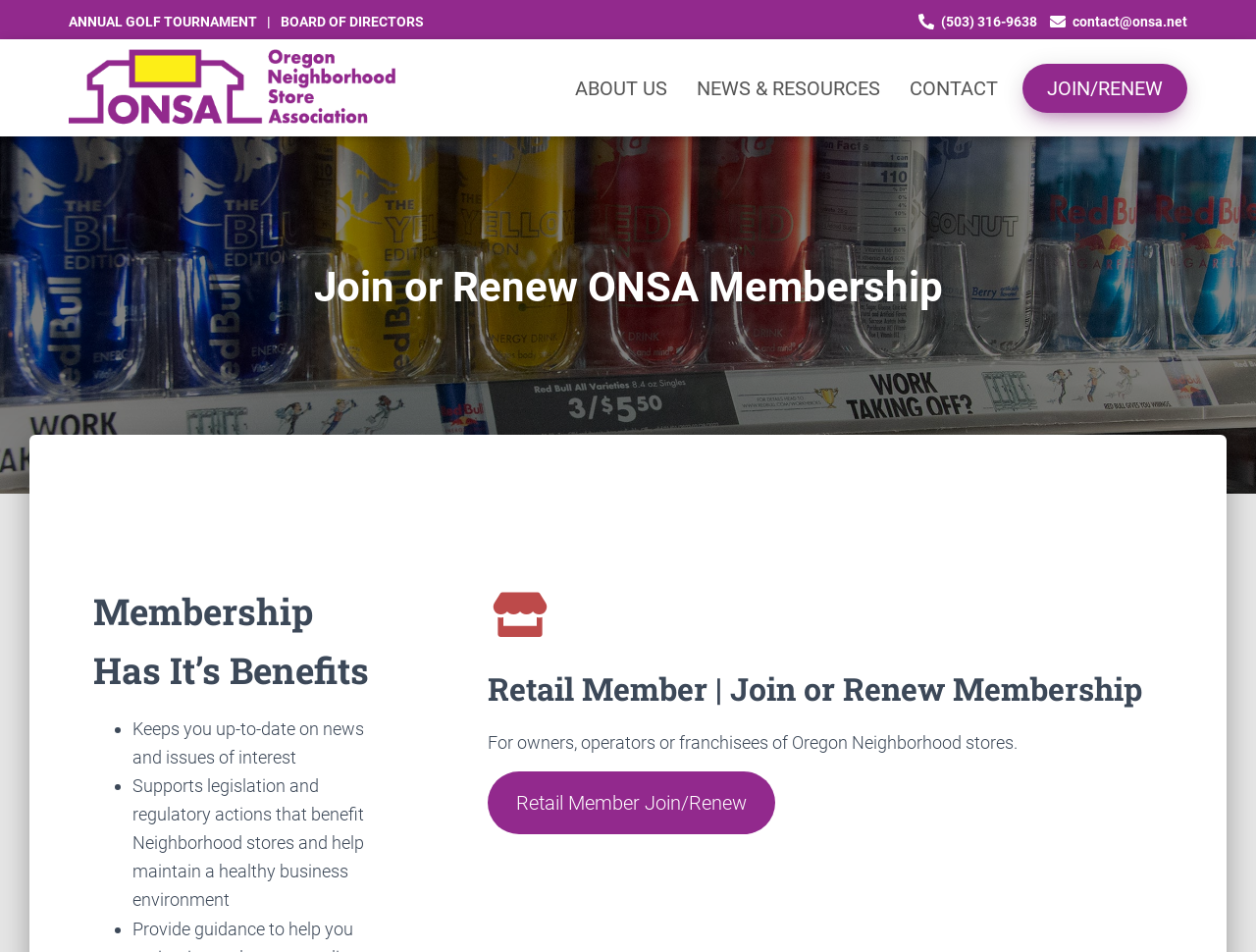Locate the bounding box coordinates of the clickable area to execute the instruction: "Send an email to contact@onsa.net". Provide the coordinates as four float numbers between 0 and 1, represented as [left, top, right, bottom].

[0.836, 0.0, 0.945, 0.046]